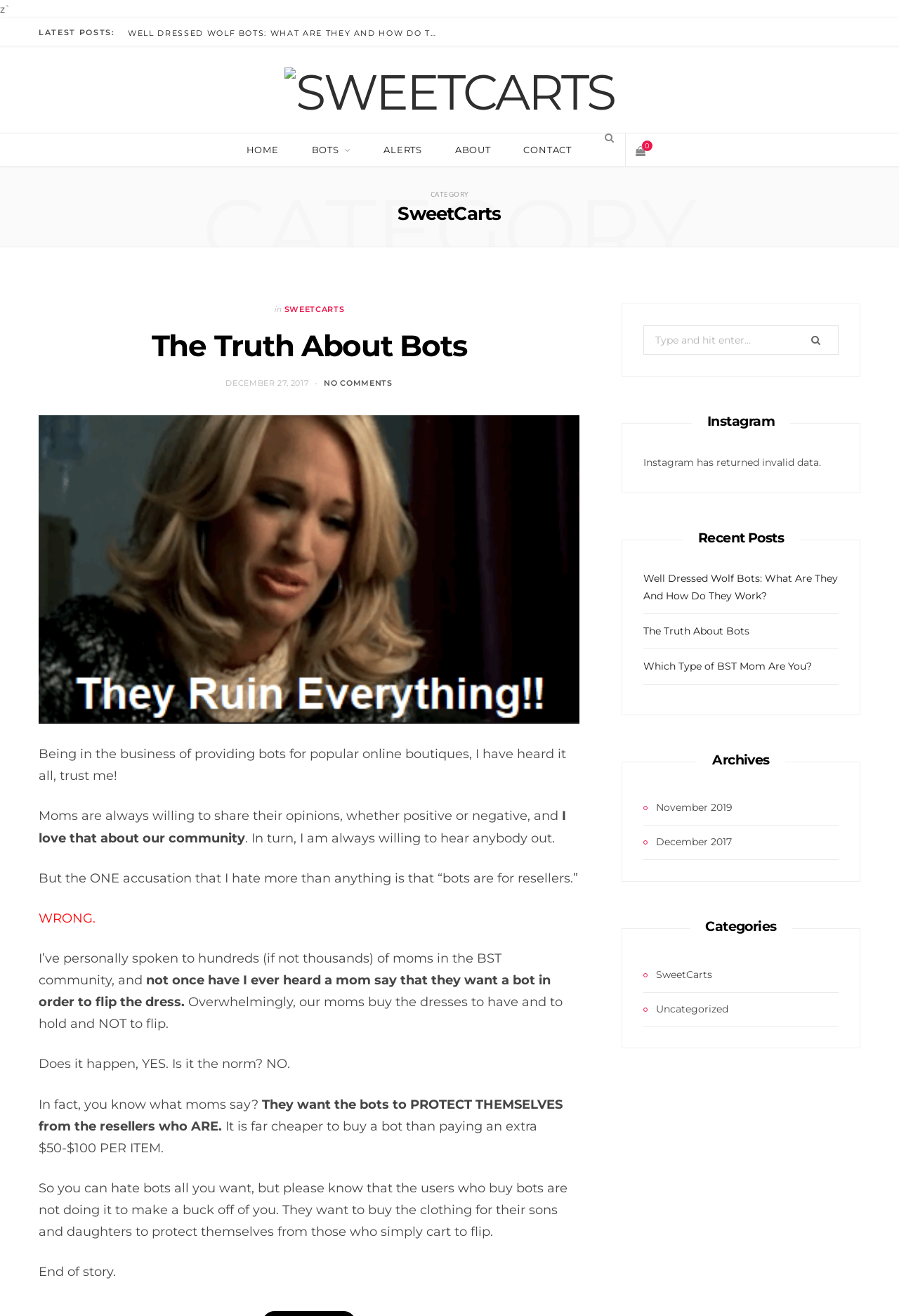Determine the coordinates of the bounding box that should be clicked to complete the instruction: "Click on the 'HOME' link". The coordinates should be represented by four float numbers between 0 and 1: [left, top, right, bottom].

[0.258, 0.101, 0.326, 0.127]